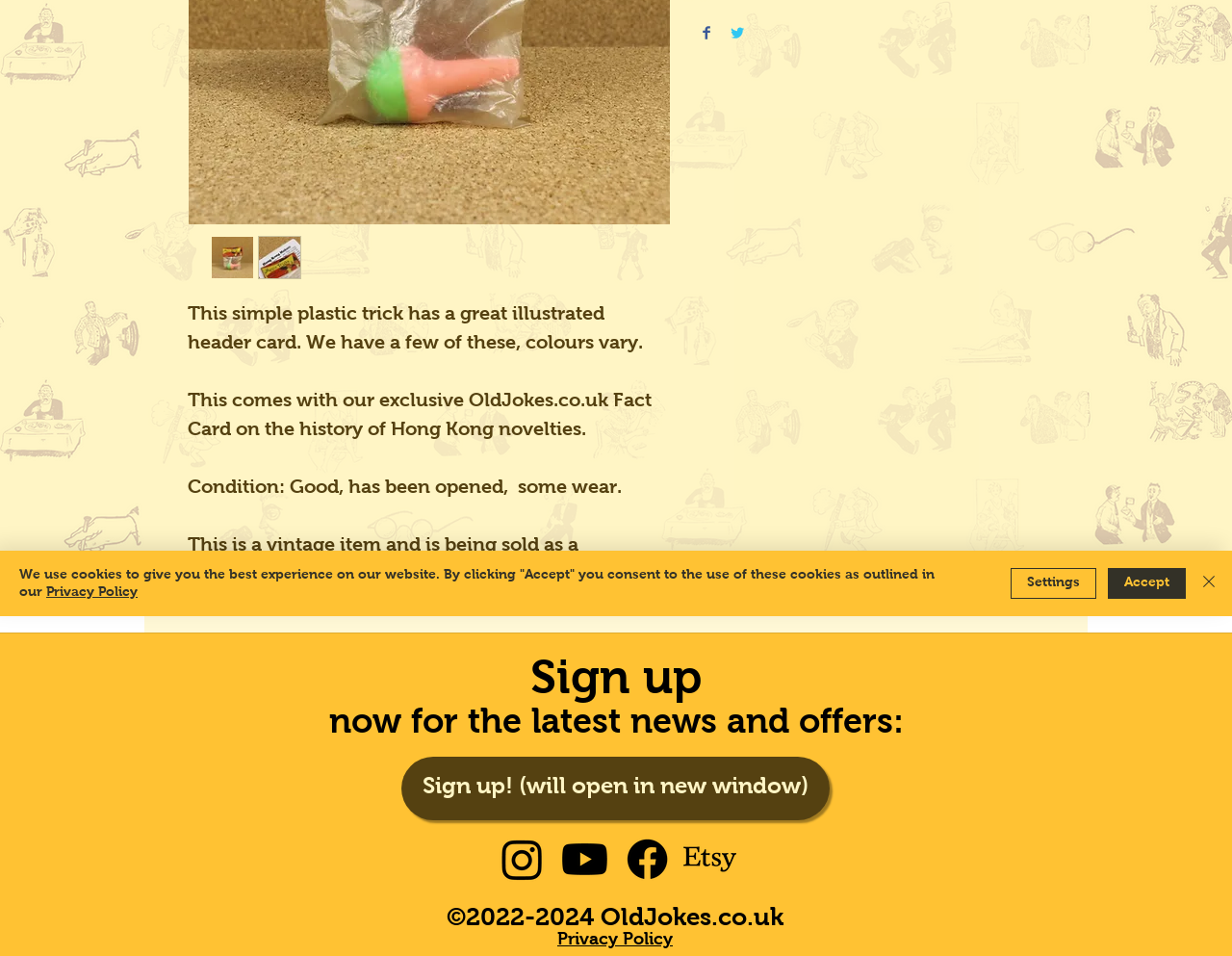Provide the bounding box coordinates of the UI element this sentence describes: "Privacy Policy".

[0.038, 0.612, 0.112, 0.626]